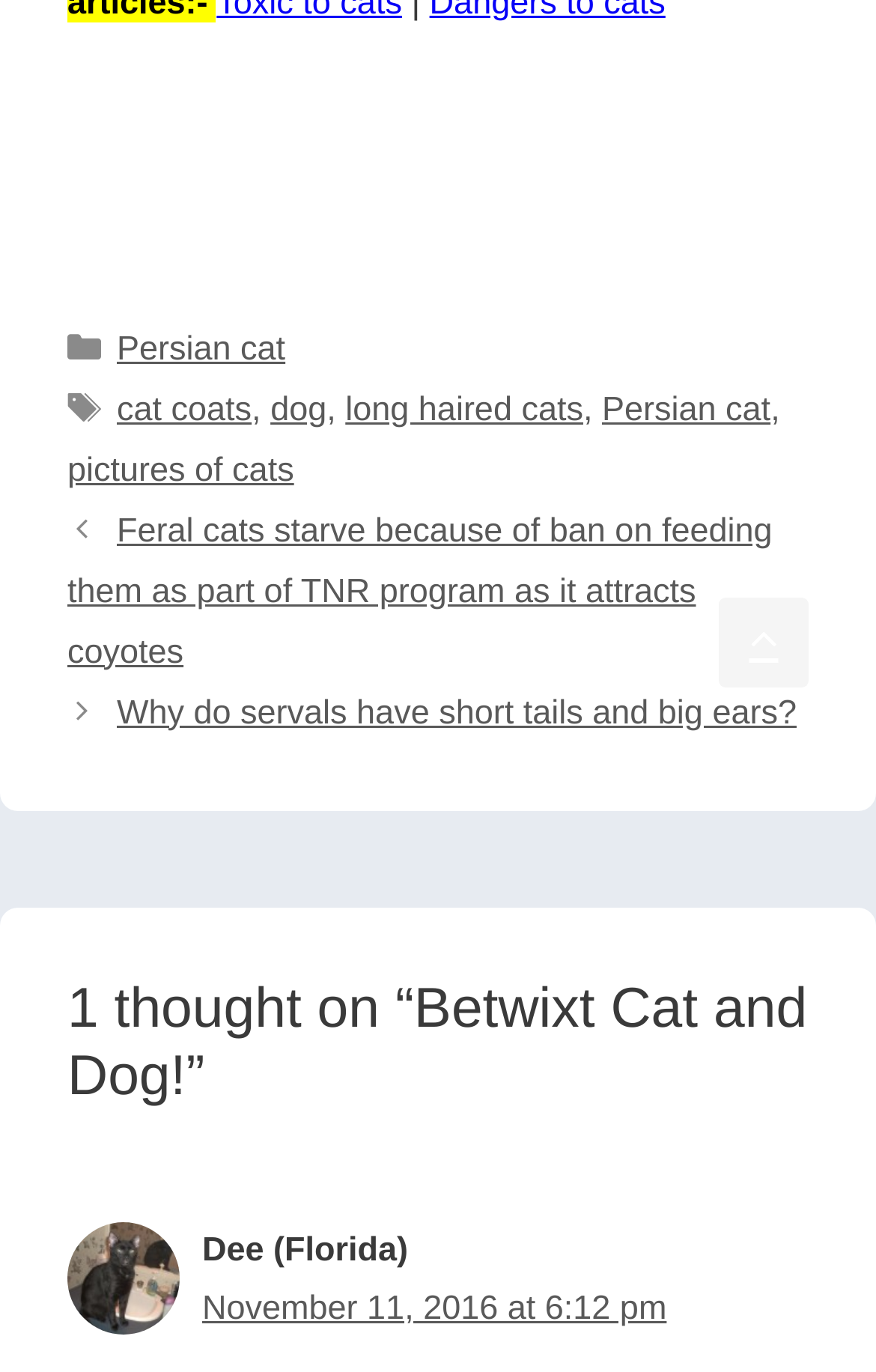Identify the bounding box coordinates of the specific part of the webpage to click to complete this instruction: "Scroll back to top".

[0.821, 0.436, 0.923, 0.501]